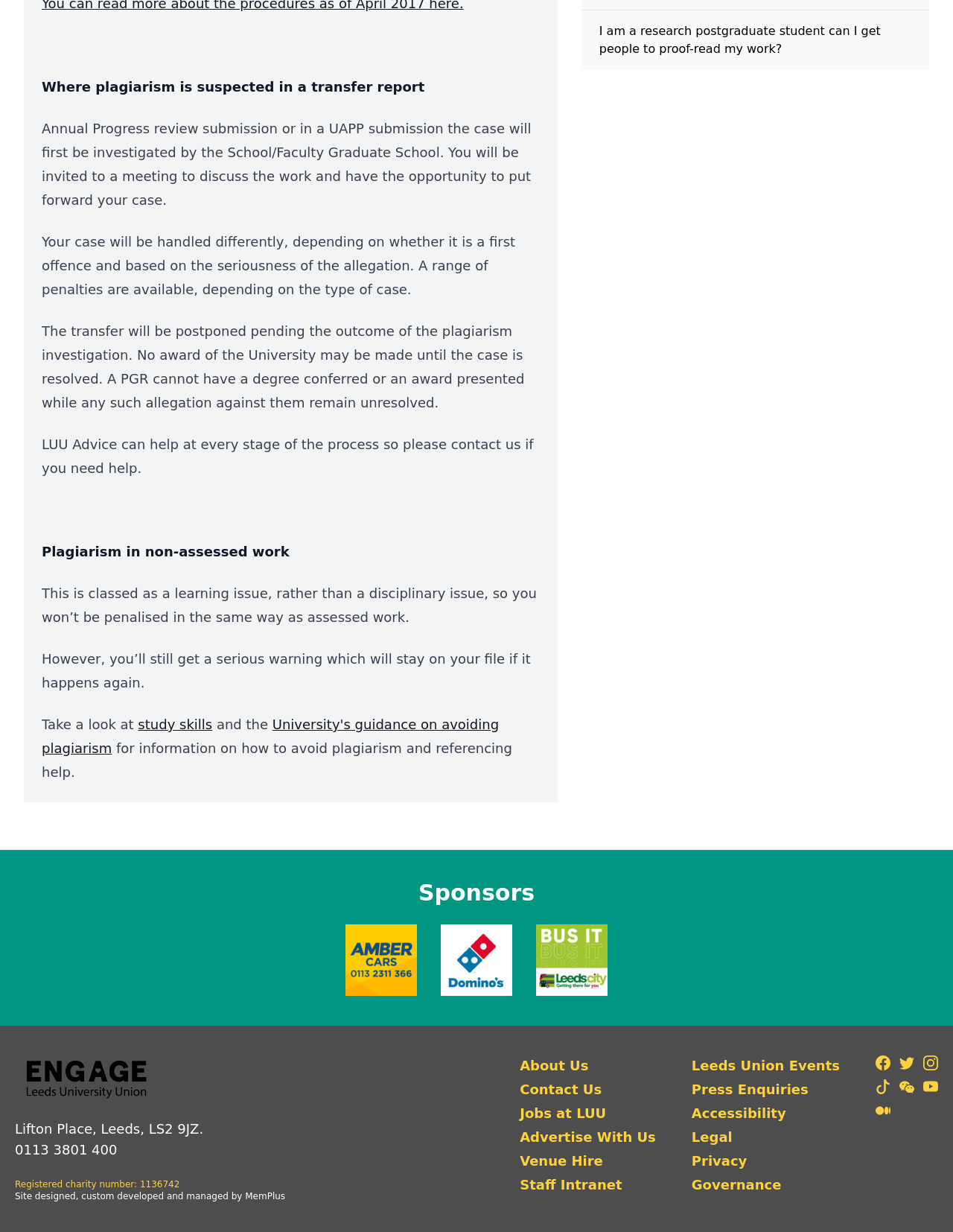Using the element description provided, determine the bounding box coordinates in the format (top-left x, top-left y, bottom-right x, bottom-right y). Ensure that all values are floating point numbers between 0 and 1. Element description: Accessibility

[0.726, 0.895, 0.881, 0.912]